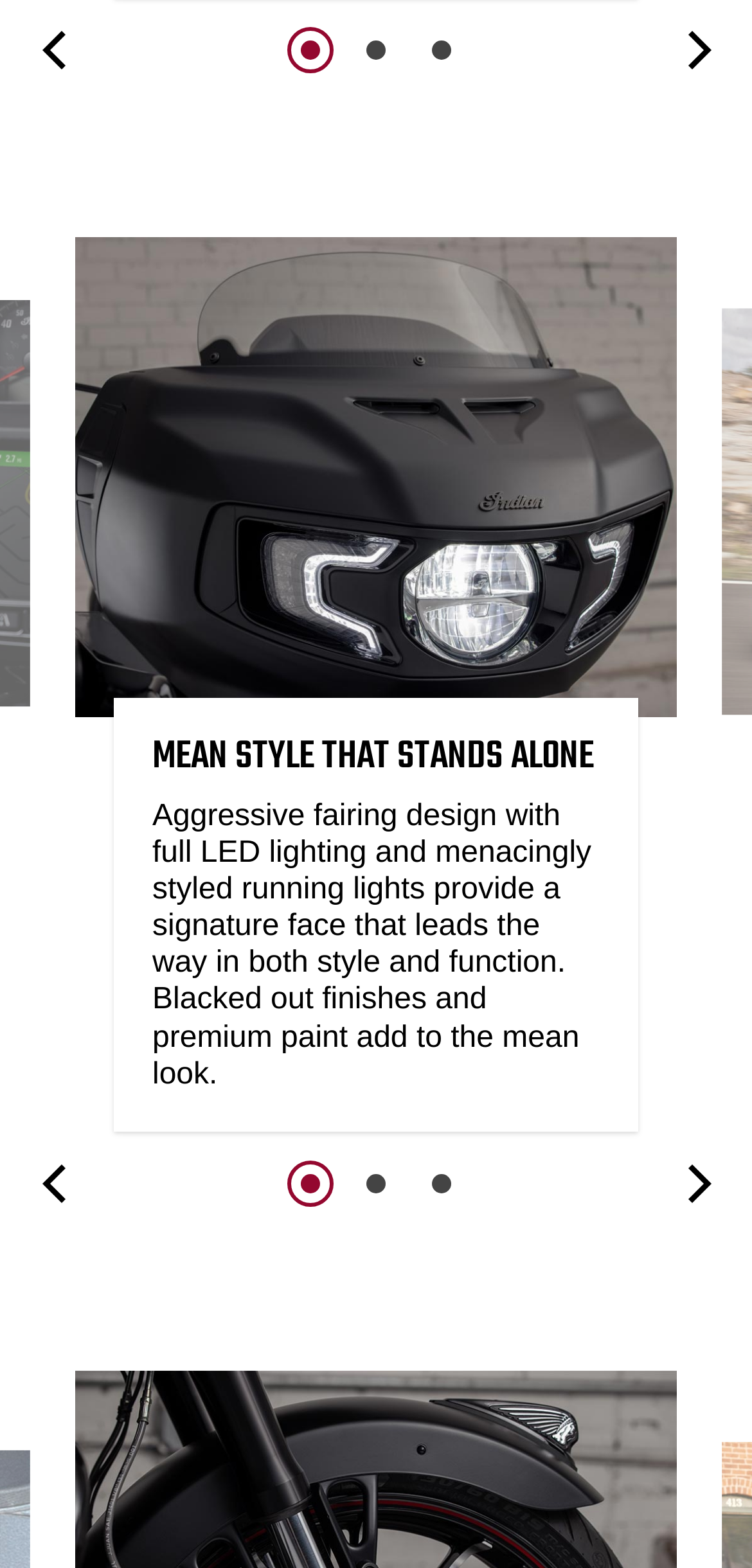Please determine the bounding box coordinates for the UI element described here. Use the format (top-left x, top-left y, bottom-right x, bottom-right y) with values bounded between 0 and 1: Menu

None